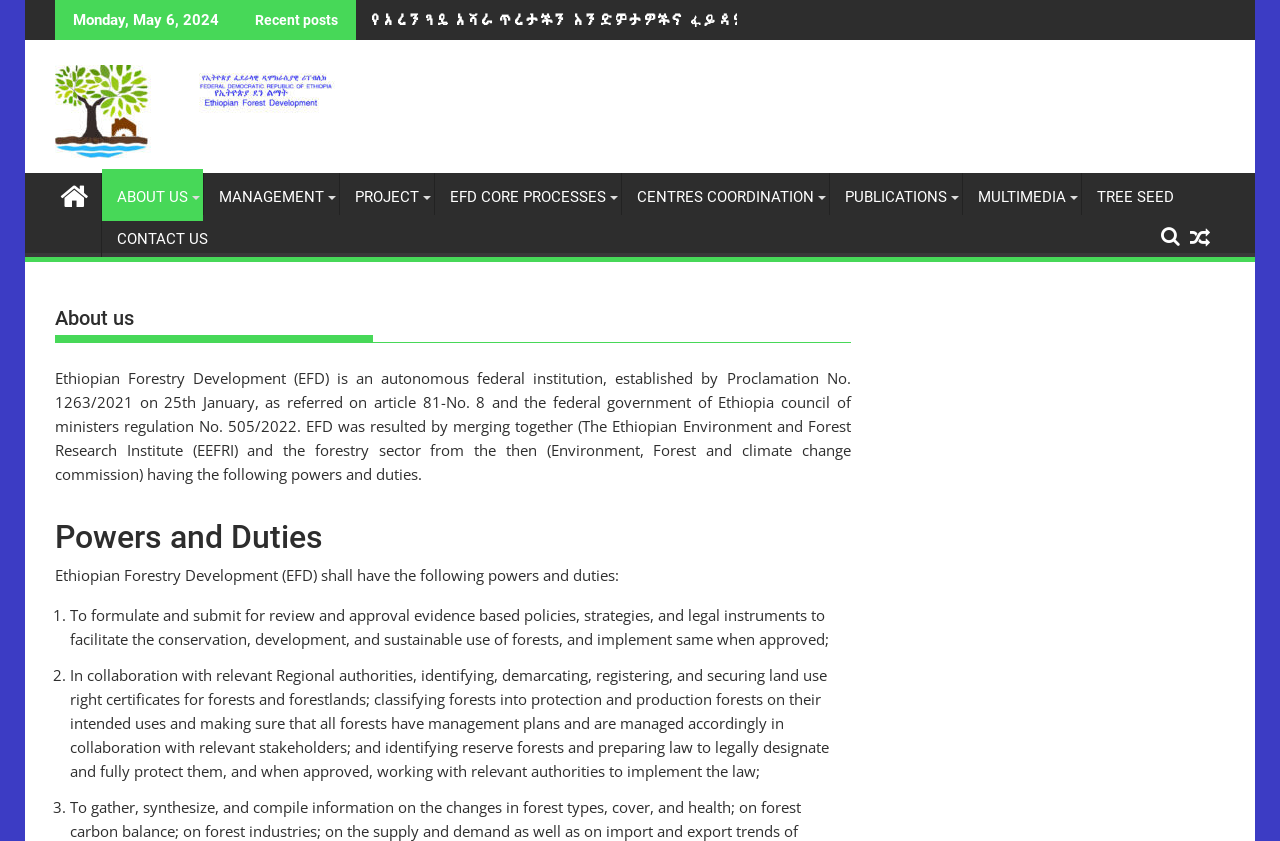Find the bounding box coordinates for the HTML element described as: "Management". The coordinates should consist of four float values between 0 and 1, i.e., [left, top, right, bottom].

[0.159, 0.206, 0.265, 0.263]